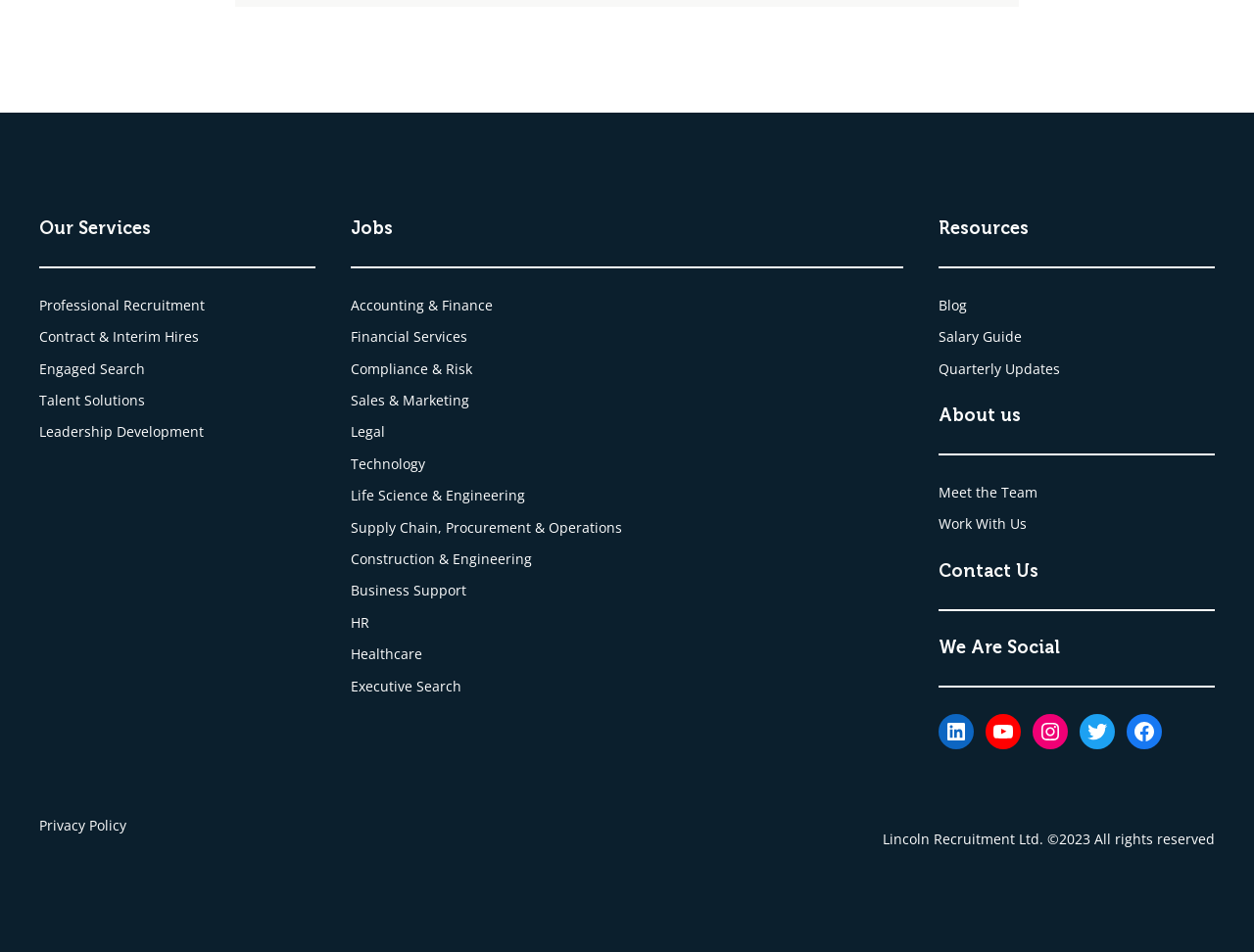Identify the bounding box coordinates of the region I need to click to complete this instruction: "Read the Blog".

[0.748, 0.311, 0.771, 0.33]